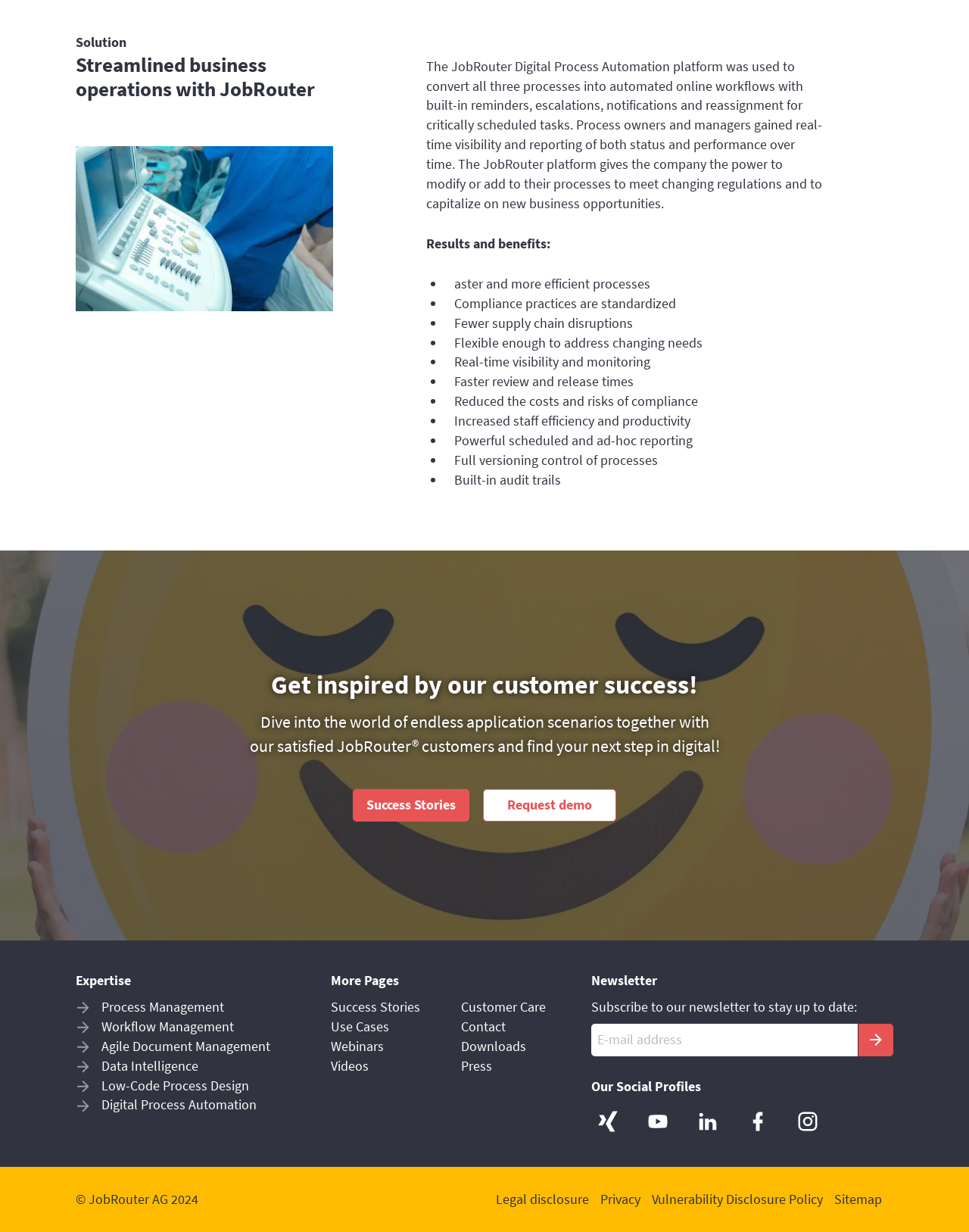Identify the bounding box coordinates for the element you need to click to achieve the following task: "Subscribe to the newsletter". The coordinates must be four float values ranging from 0 to 1, formatted as [left, top, right, bottom].

[0.886, 0.831, 0.922, 0.857]